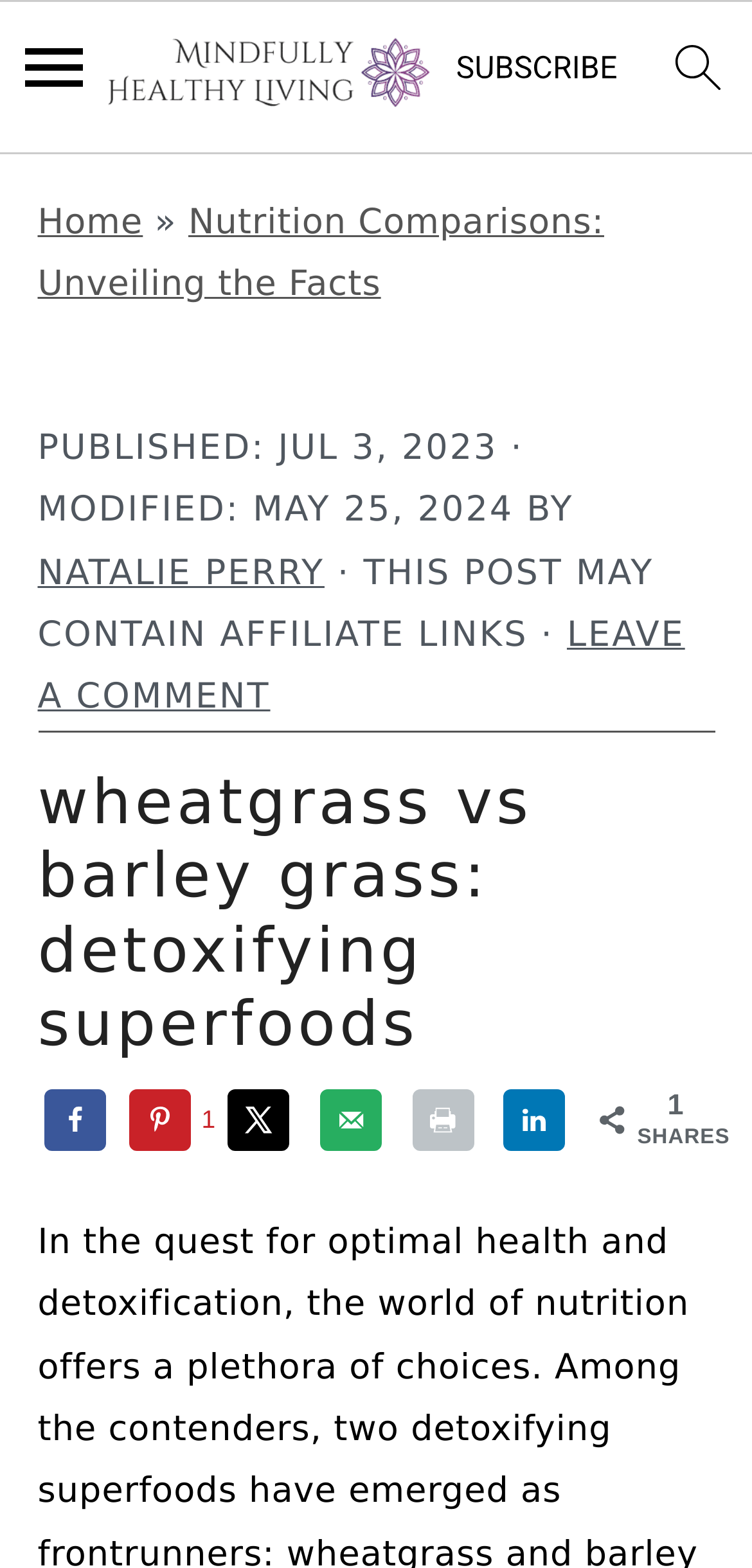Find the bounding box coordinates of the element you need to click on to perform this action: 'search'. The coordinates should be represented by four float values between 0 and 1, in the format [left, top, right, bottom].

[0.864, 0.013, 0.993, 0.088]